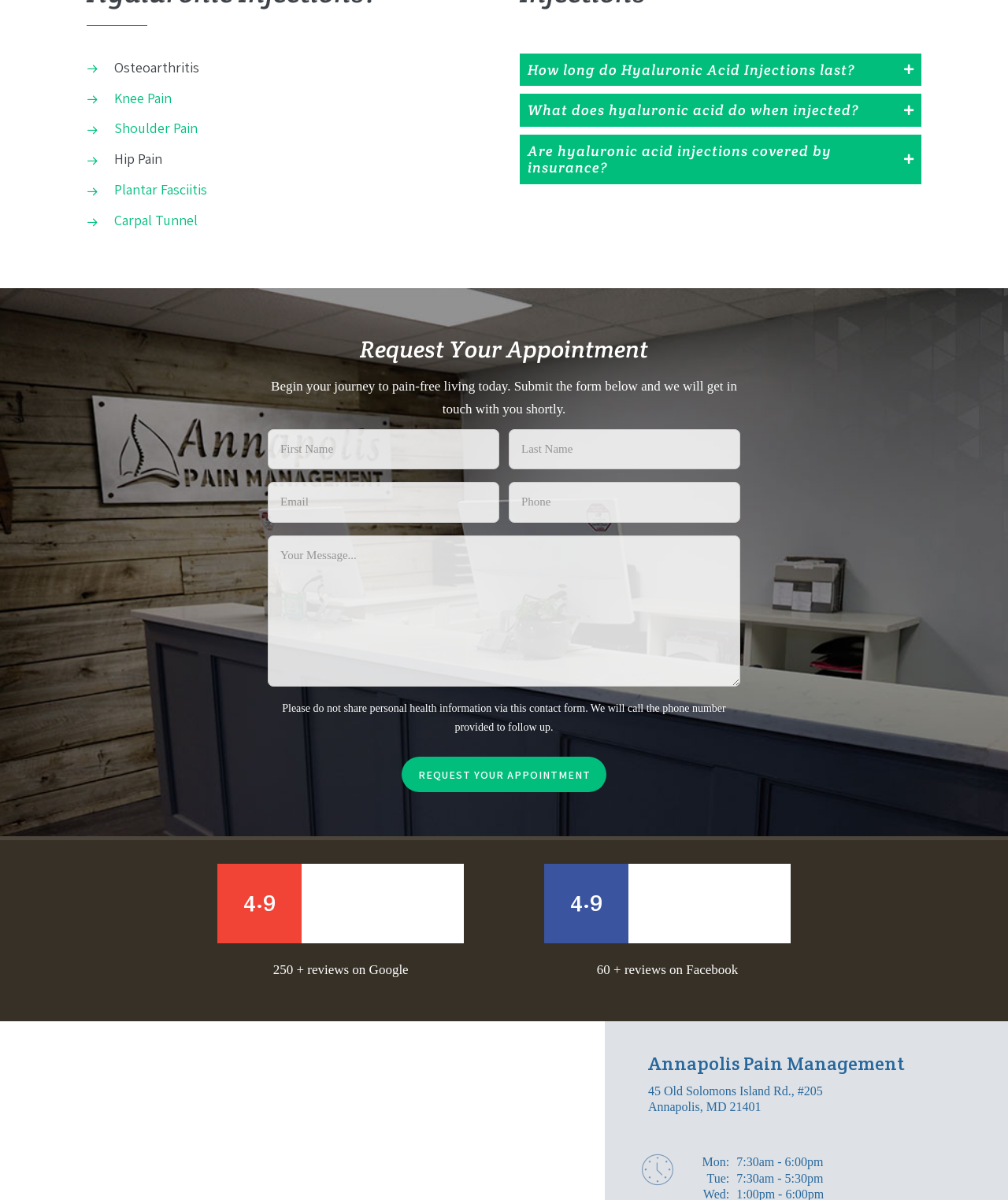Locate the bounding box coordinates of the segment that needs to be clicked to meet this instruction: "Visit Job Openings".

None